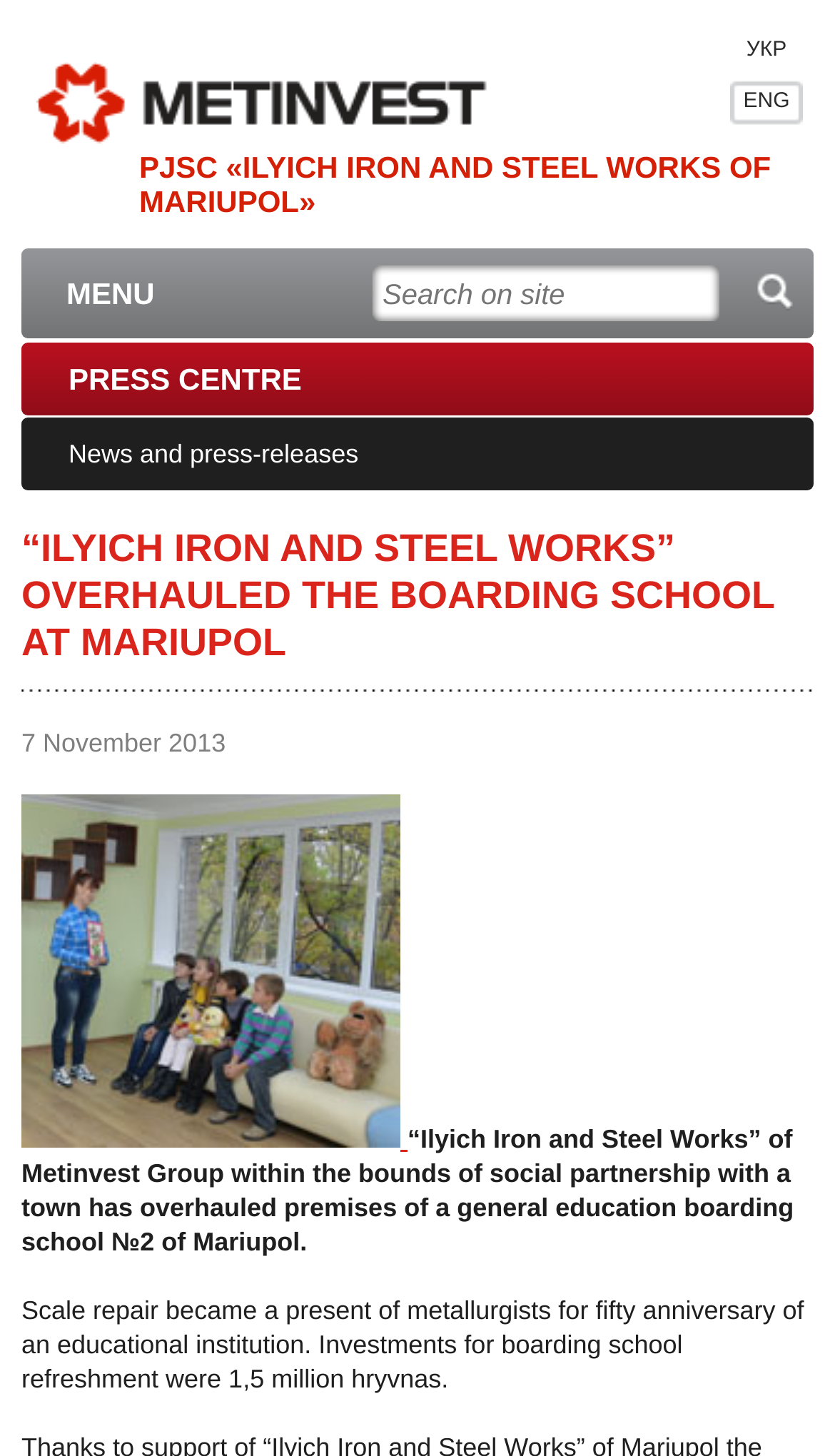Find the bounding box coordinates of the UI element according to this description: "Press centre".

[0.026, 0.234, 0.974, 0.284]